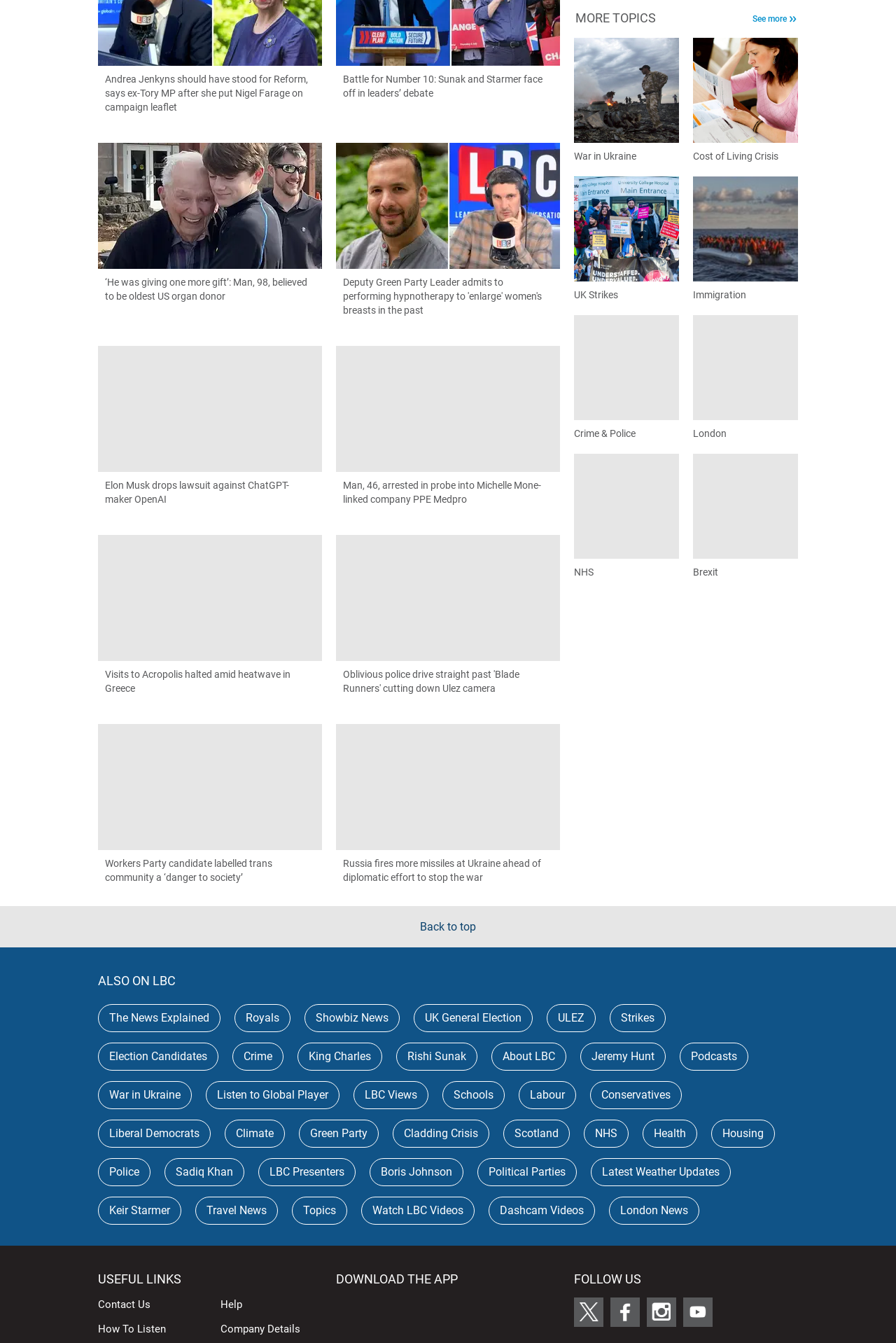Please provide a detailed answer to the question below by examining the image:
What is the topic of the first article?

The first article's heading is 'Andrea Jenkyns should have stood for Reform, says ex-Tory MP after she put Nigel Farage on campaign leaflet', so the topic is about Andrea Jenkyns.